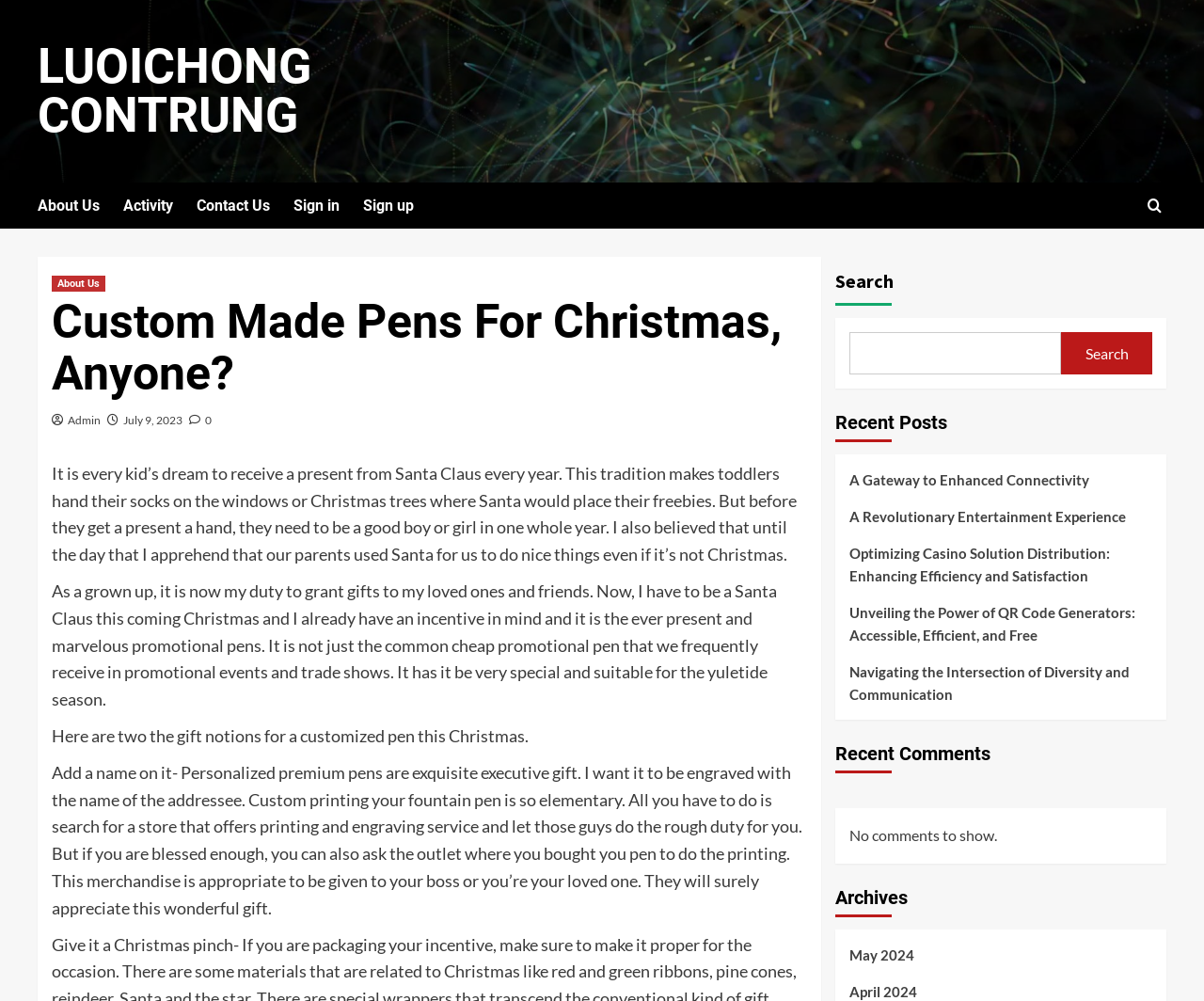Answer in one word or a short phrase: 
What is the tradition mentioned in the webpage?

Hanging socks on windows or Christmas trees